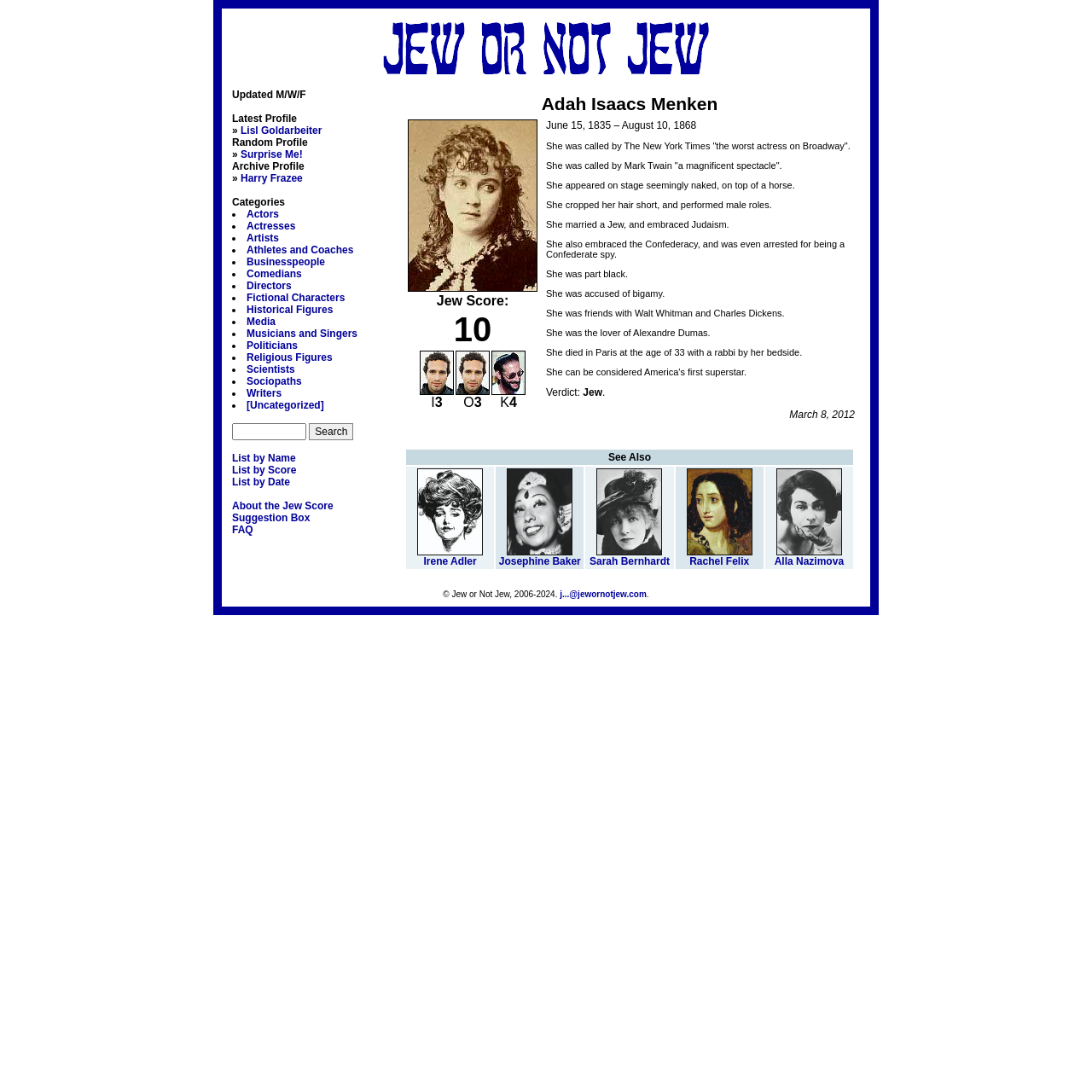Please find the bounding box coordinates of the element that needs to be clicked to perform the following instruction: "Search for a profile". The bounding box coordinates should be four float numbers between 0 and 1, represented as [left, top, right, bottom].

[0.283, 0.388, 0.324, 0.403]